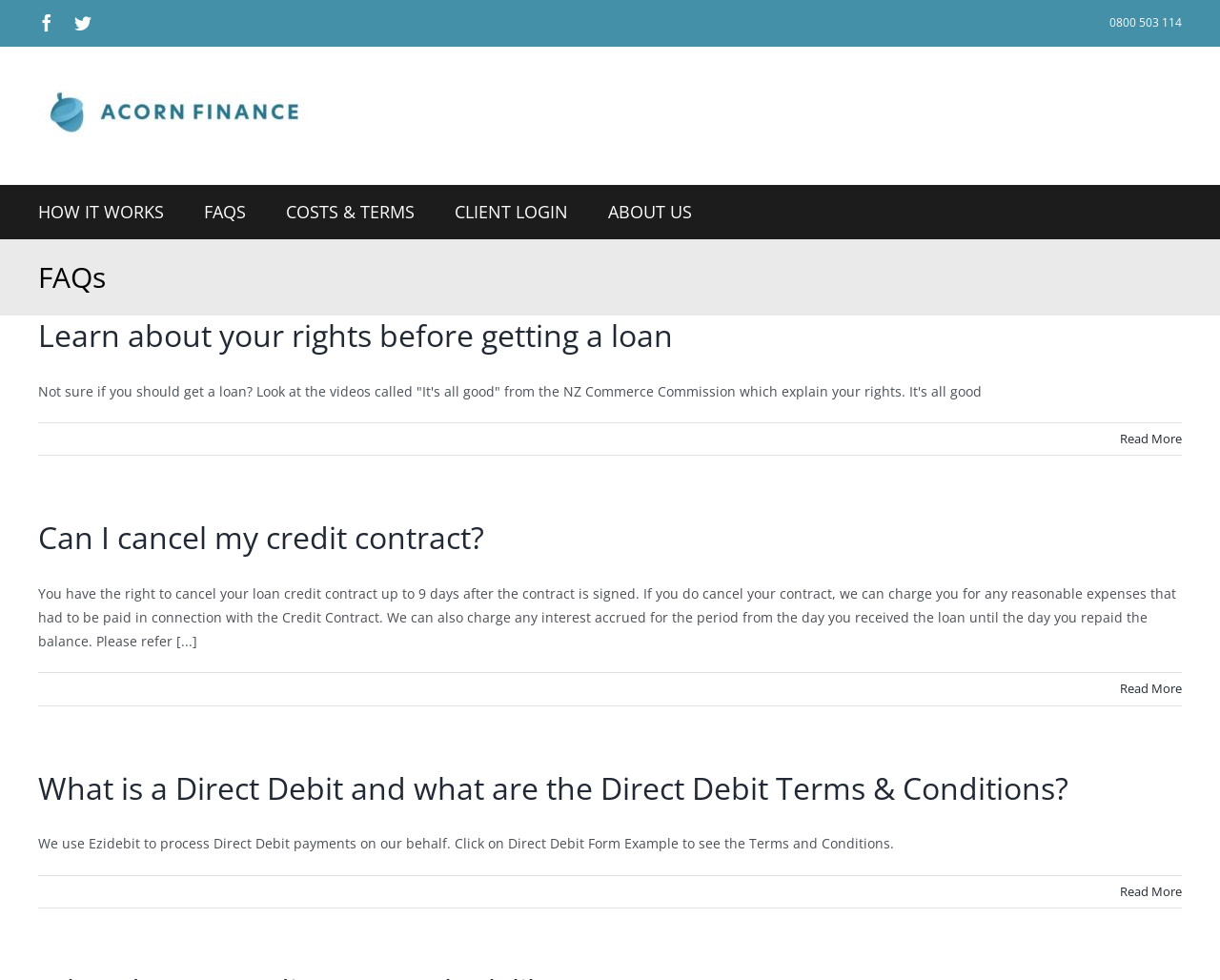Extract the bounding box coordinates of the UI element described by: "COSTS & TERMS". The coordinates should include four float numbers ranging from 0 to 1, e.g., [left, top, right, bottom].

[0.234, 0.189, 0.34, 0.243]